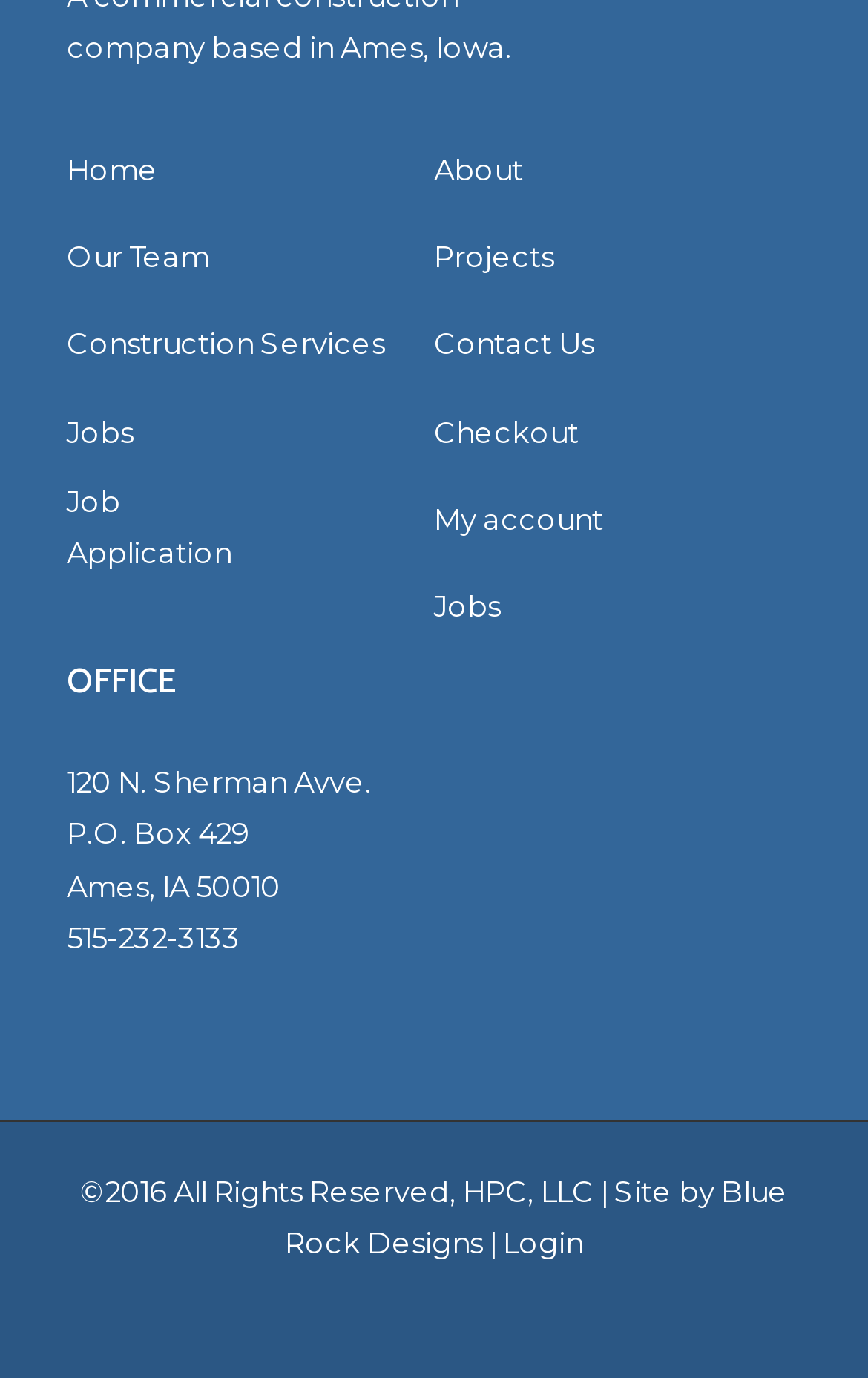Kindly determine the bounding box coordinates of the area that needs to be clicked to fulfill this instruction: "go to home page".

[0.077, 0.109, 0.182, 0.135]